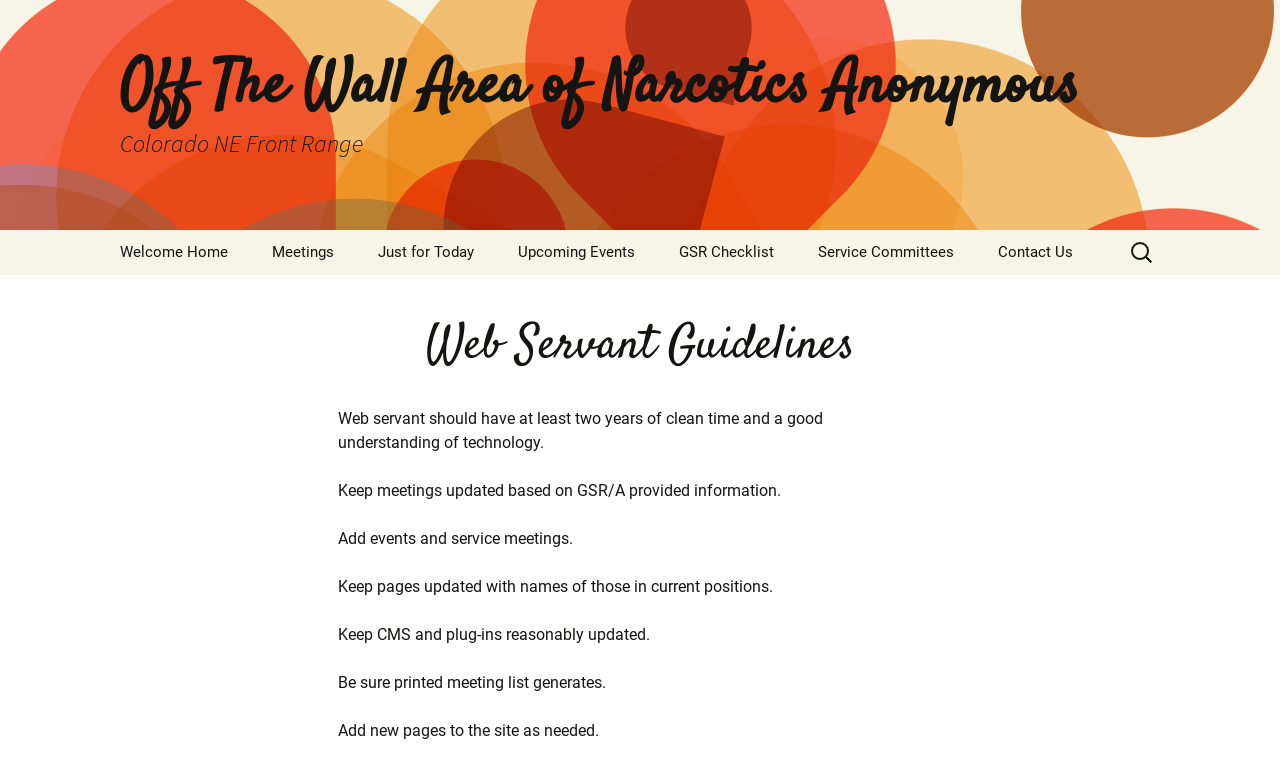Please give a concise answer to this question using a single word or phrase: 
What is the purpose of the web servant?

Update meetings and add events